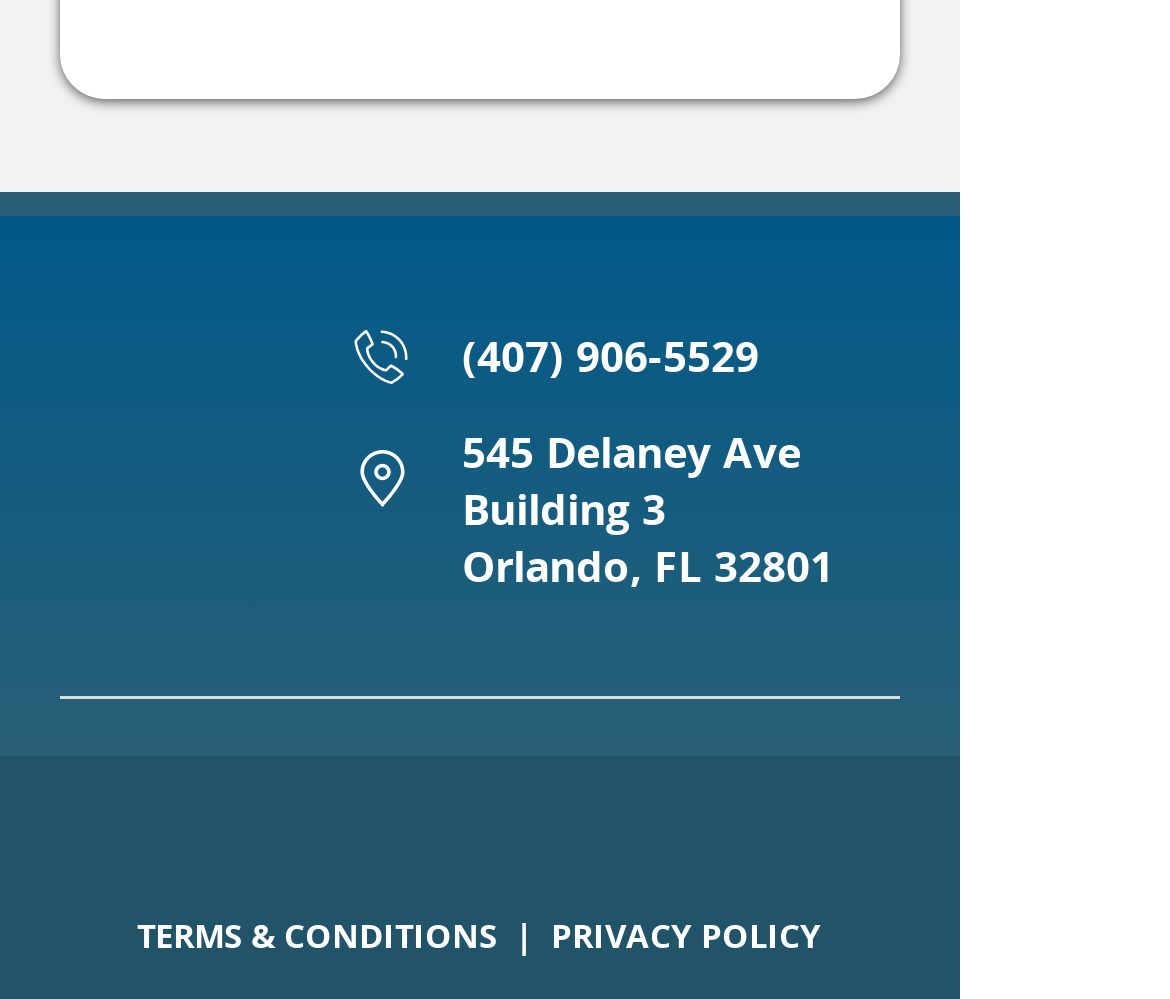What are the terms and conditions related to?
Please give a well-detailed answer to the question.

I found a link element with the text 'TERMS & CONDITIONS | PRIVACY POLICY' which suggests that the terms and conditions are related to the privacy policy of the webpage.